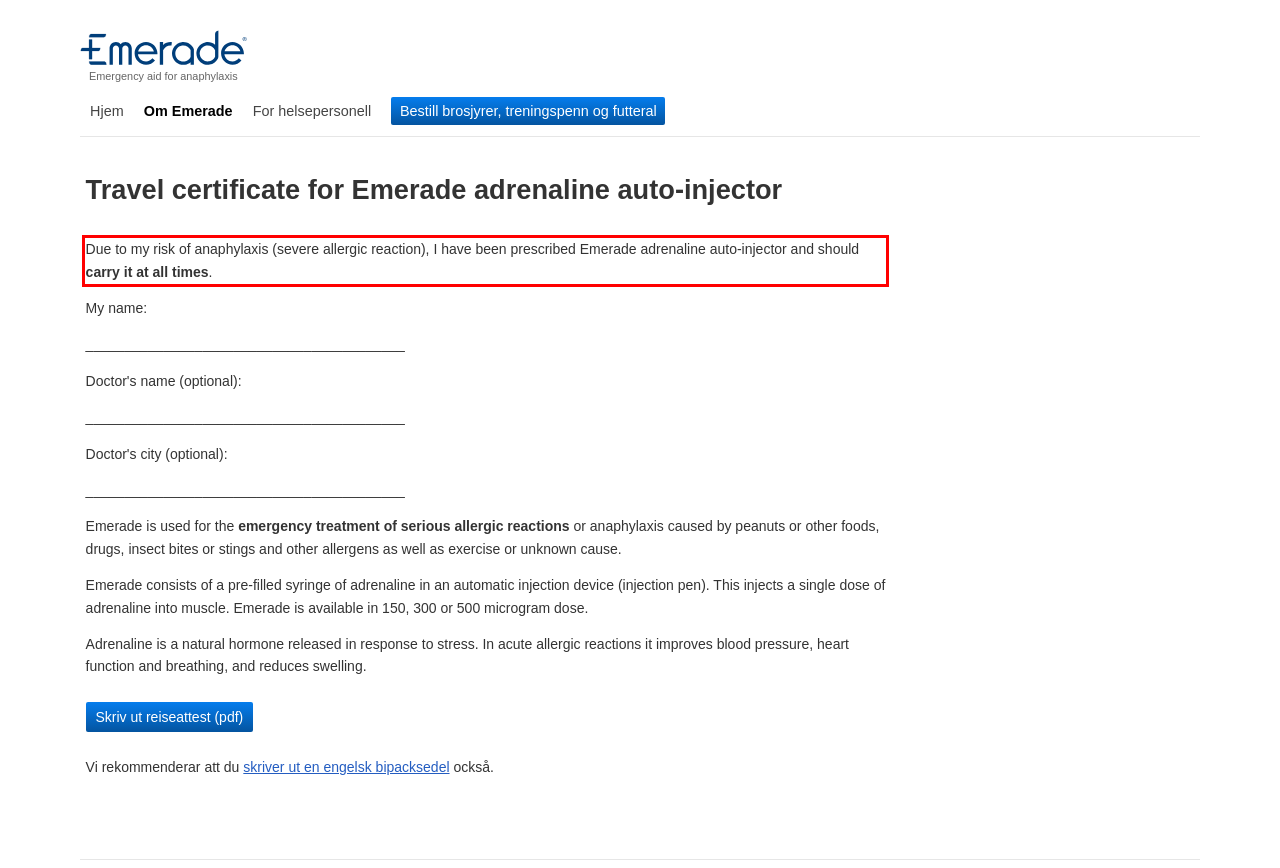Observe the screenshot of the webpage, locate the red bounding box, and extract the text content within it.

Due to my risk of anaphylaxis (severe allergic reaction), I have been prescribed Emerade adrenaline auto-injector and should carry it at all times.